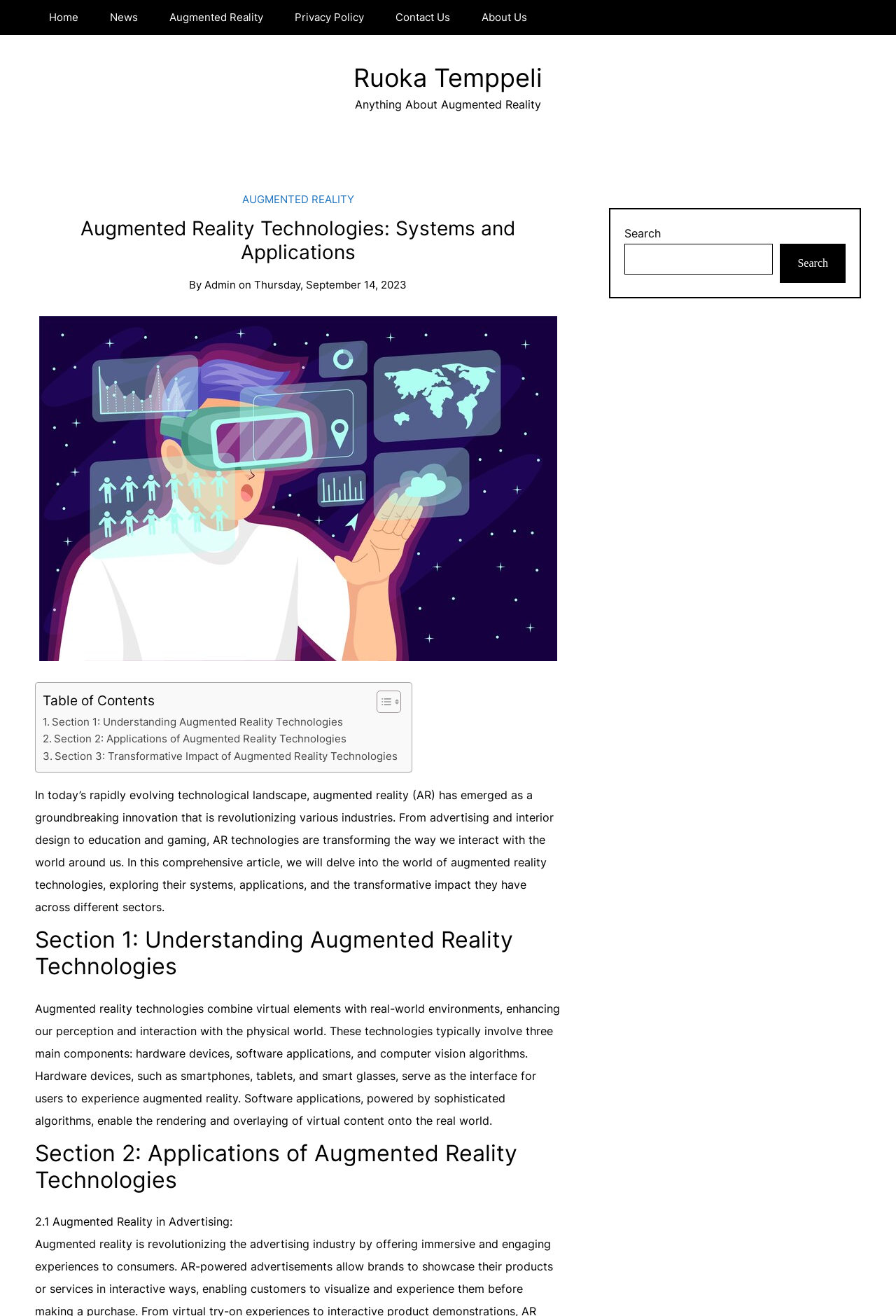What is the purpose of hardware devices in augmented reality technologies?
Can you provide a detailed and comprehensive answer to the question?

As mentioned in the section 'Section 1: Understanding Augmented Reality Technologies', hardware devices, such as smartphones, tablets, and smart glasses, serve as the interface for users to experience augmented reality.